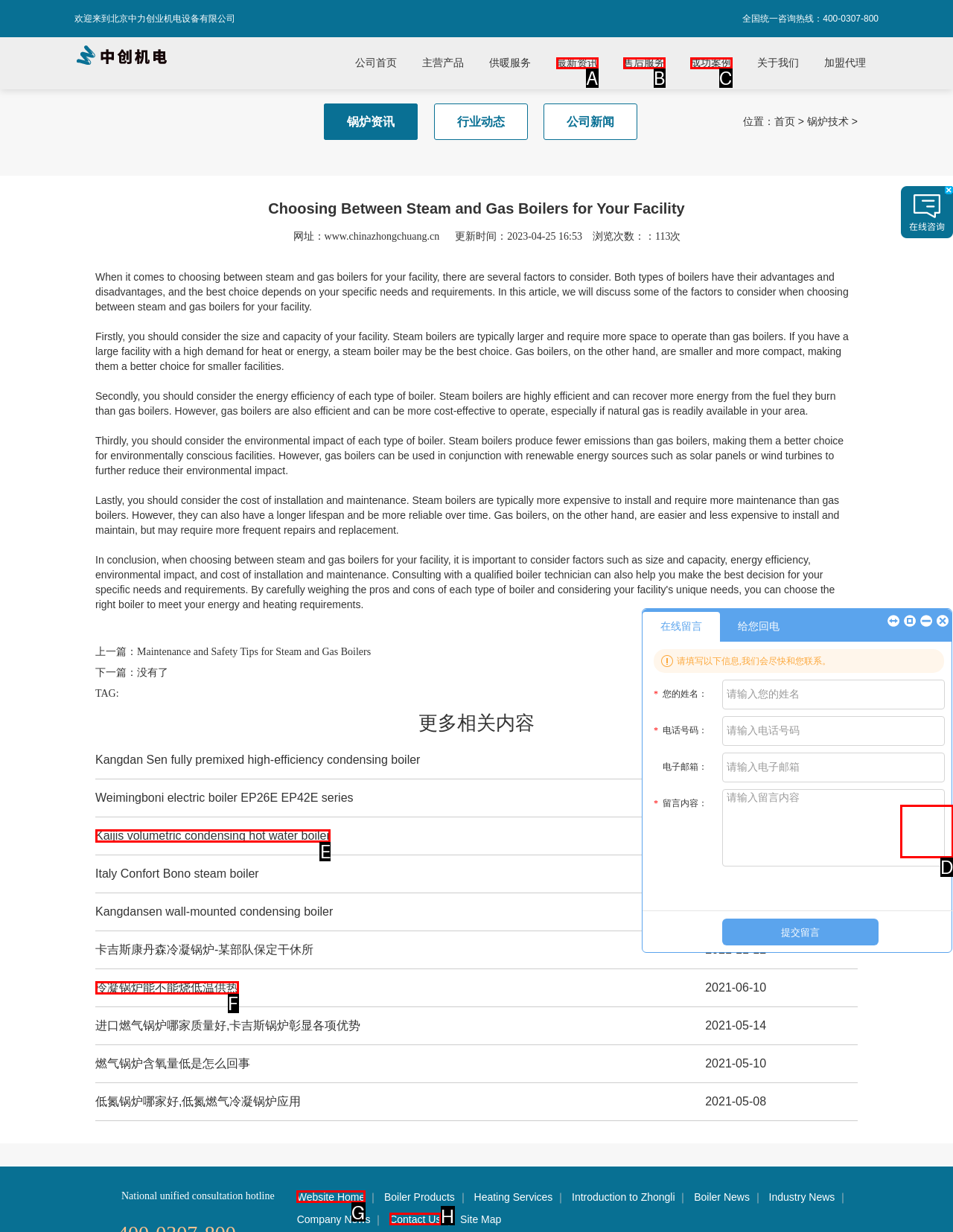Looking at the description: Website Home, identify which option is the best match and respond directly with the letter of that option.

G